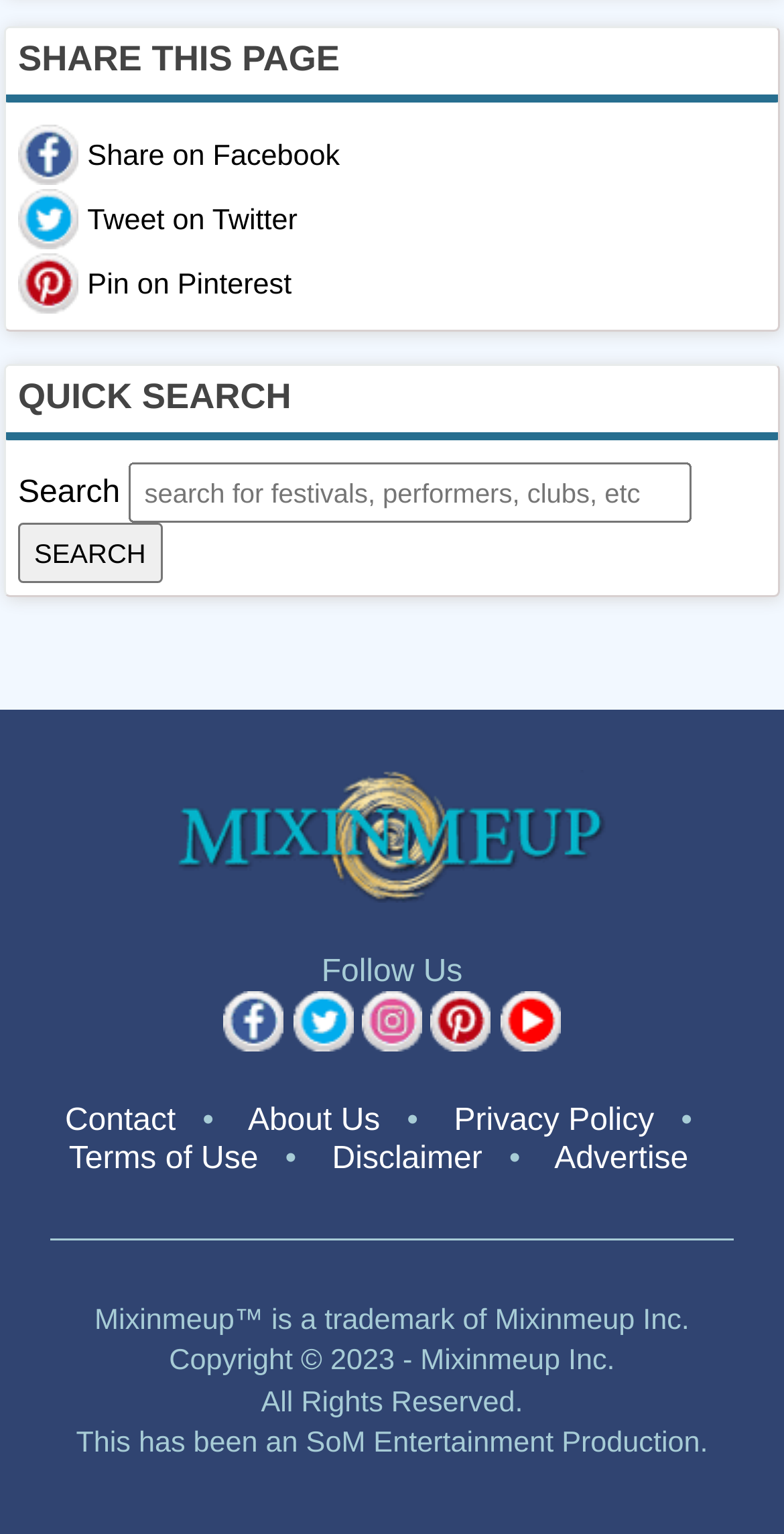How many social media platforms are listed under 'Follow Us'?
Offer a detailed and exhaustive answer to the question.

The 'Follow Us' section lists six social media platforms, including Facebook, Twitter, Instagram, Pinterest, Youtube, and an unknown platform, indicating that the webpage has a presence on these platforms.